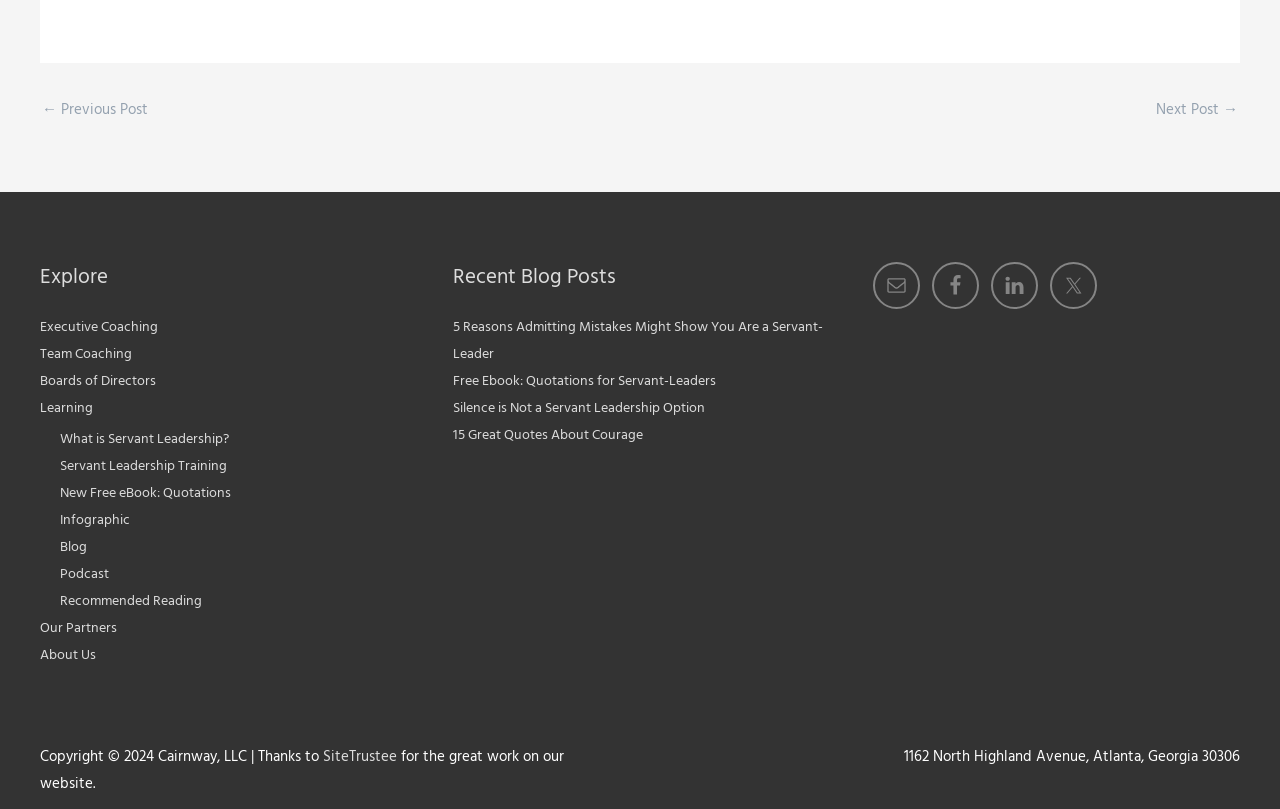Kindly determine the bounding box coordinates for the area that needs to be clicked to execute this instruction: "Read the 'Recent Blog Posts'".

[0.354, 0.323, 0.646, 0.362]